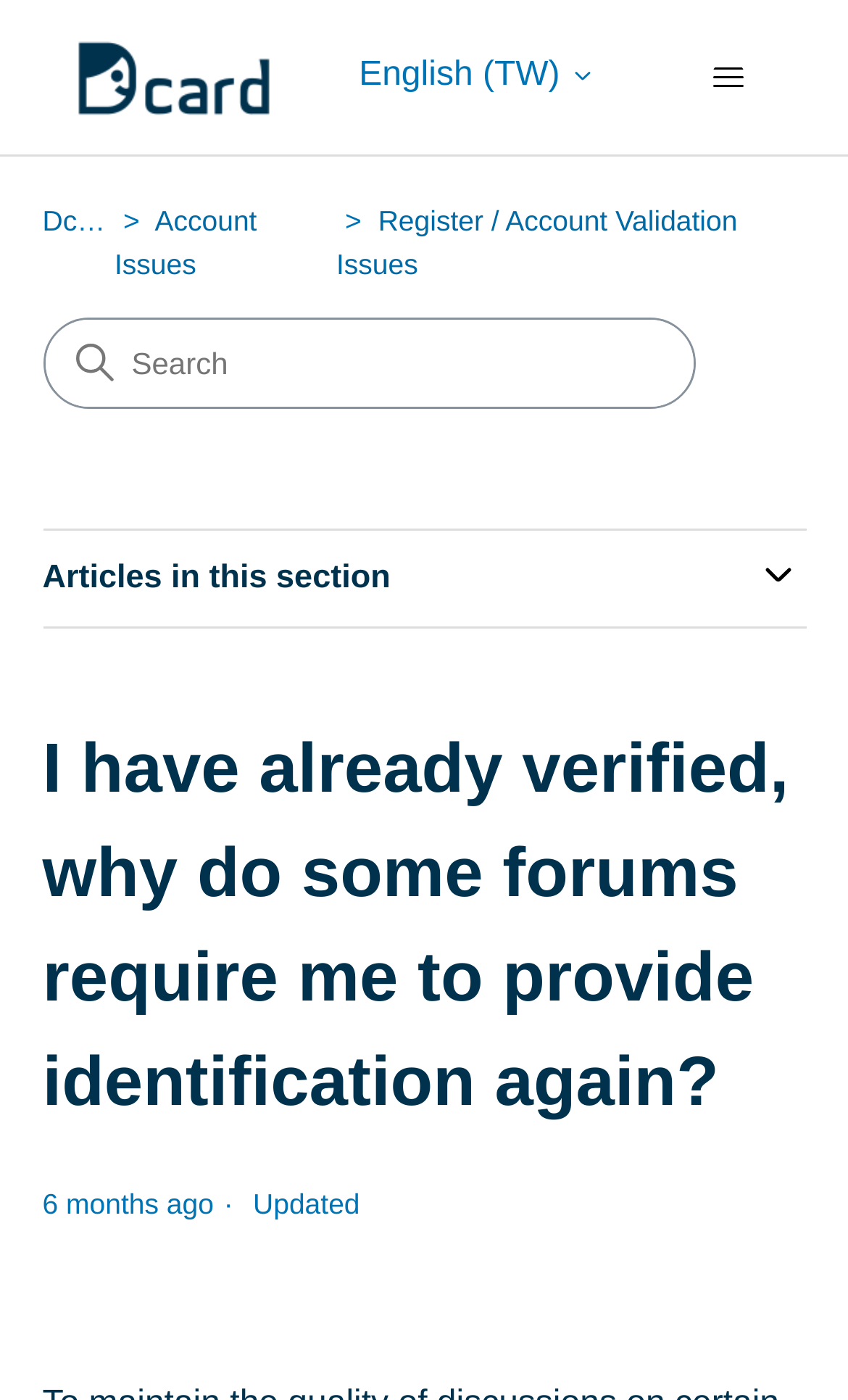Identify the bounding box coordinates for the UI element described by the following text: "title="Home"". Provide the coordinates as four float numbers between 0 and 1, in the format [left, top, right, bottom].

[0.05, 0.009, 0.358, 0.102]